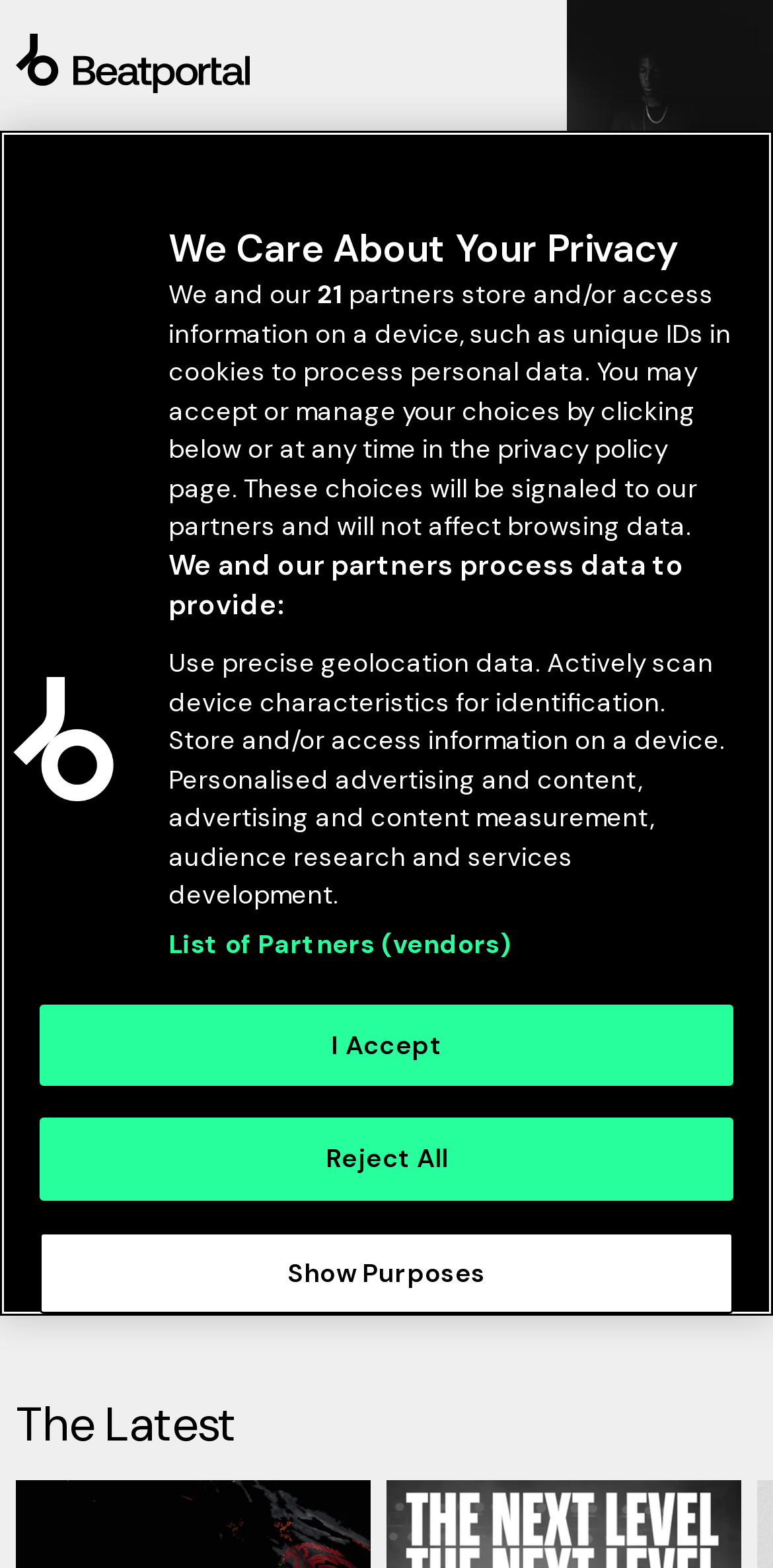Convey a detailed summary of the webpage, mentioning all key elements.

This webpage is a platform for music creators, specifically DJs and dance music artists. At the top left, there is a link to "Beatport home" accompanied by a small image. On the top right, there is a search bar with a magnifying glass icon. Below the search bar, there is a large heading that reads "A platform for and by music creators" followed by three buttons labeled "All", "Culture", and "Education".

The main content of the page is a carousel section that takes up most of the screen. It features two articles with images, headings, and short descriptions. The first article is about "Artist of the Month: Eli Brown" and the second article is about "Maz Scores a Beatport #1 with the Brazilian Afro House Burner 'Amana'". Each article has a "Button option" with an arrow icon and a timestamp indicating when the article was published.

Below the carousel section, there is a heading that reads "The Latest". On the bottom left, there are two links to "Home" and "Discover" with small images next to them. At the very bottom of the page, there is a cookie banner with a heading that reads "We Care About Your Privacy". This section has a company logo, a description of how the website uses cookies, and several buttons to manage privacy settings.